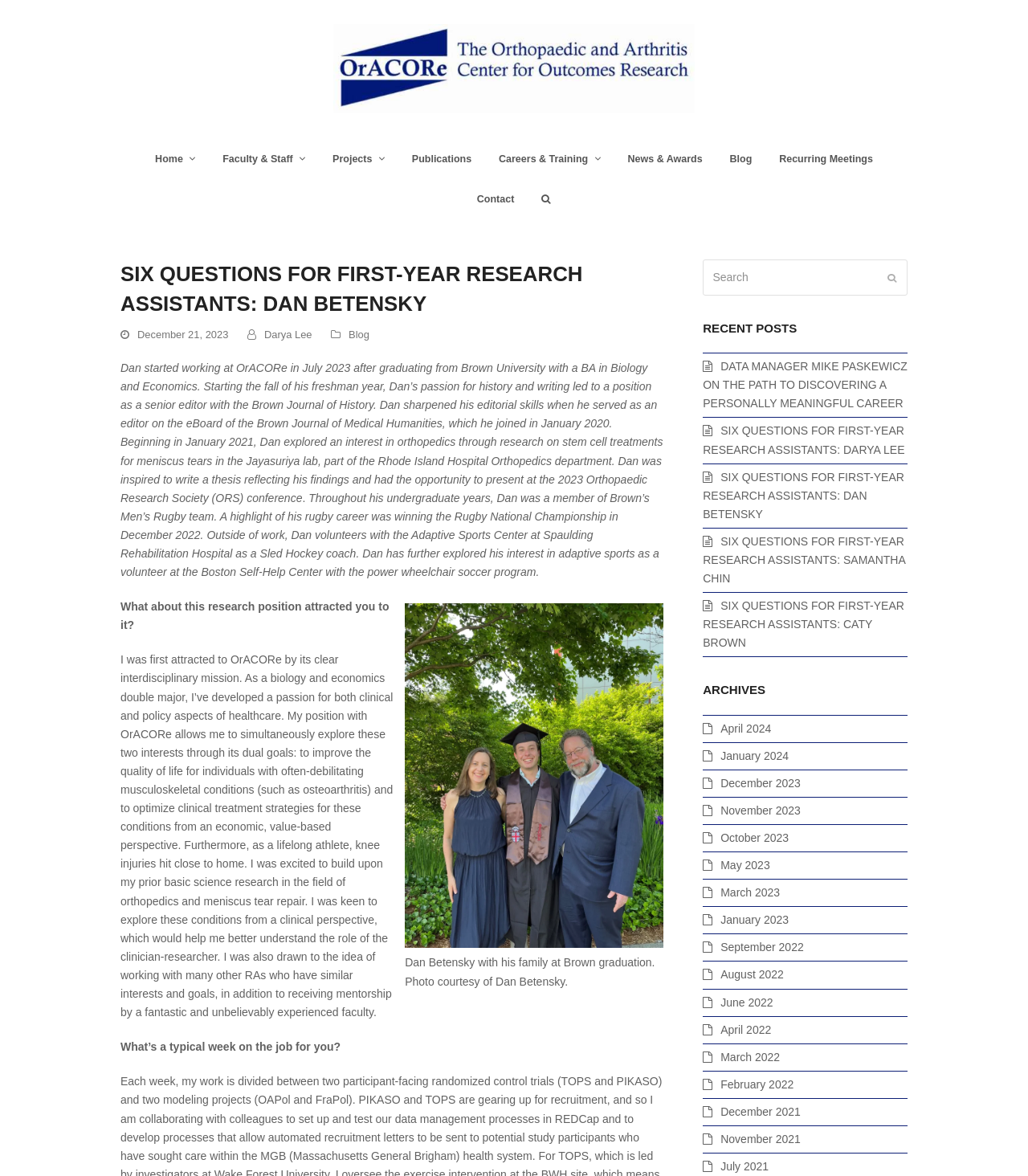Detail the various sections and features present on the webpage.

This webpage is about an interview with Dan Betensky, a first-year research assistant at OrACORe. At the top of the page, there is a navigation menu with links to different sections of the website, including "Home", "Faculty & Staff", "Projects", and more. Below the navigation menu, there is a header section with the title "SIX QUESTIONS FOR FIRST-YEAR RESEARCH ASSISTANTS: DAN BETENSKY" and a time stamp indicating that the article was published on December 21, 2023.

The main content of the page is divided into sections, with each section featuring a question and Dan's response. The questions are about his background, his research position, and his interests. Dan's responses are detailed and provide insight into his experiences and goals. There are also links to other articles and a search bar at the bottom of the page.

On the right-hand side of the page, there is a sidebar with links to recent posts, archives, and a search box. The recent posts section features links to other articles, including interviews with other research assistants. The archives section lists links to articles published in different months and years.

There is also an image on the page, which is a photo of Dan with his family at Brown graduation. The image is accompanied by a caption that provides context for the photo. Overall, the webpage is well-organized and easy to navigate, with clear headings and concise text.